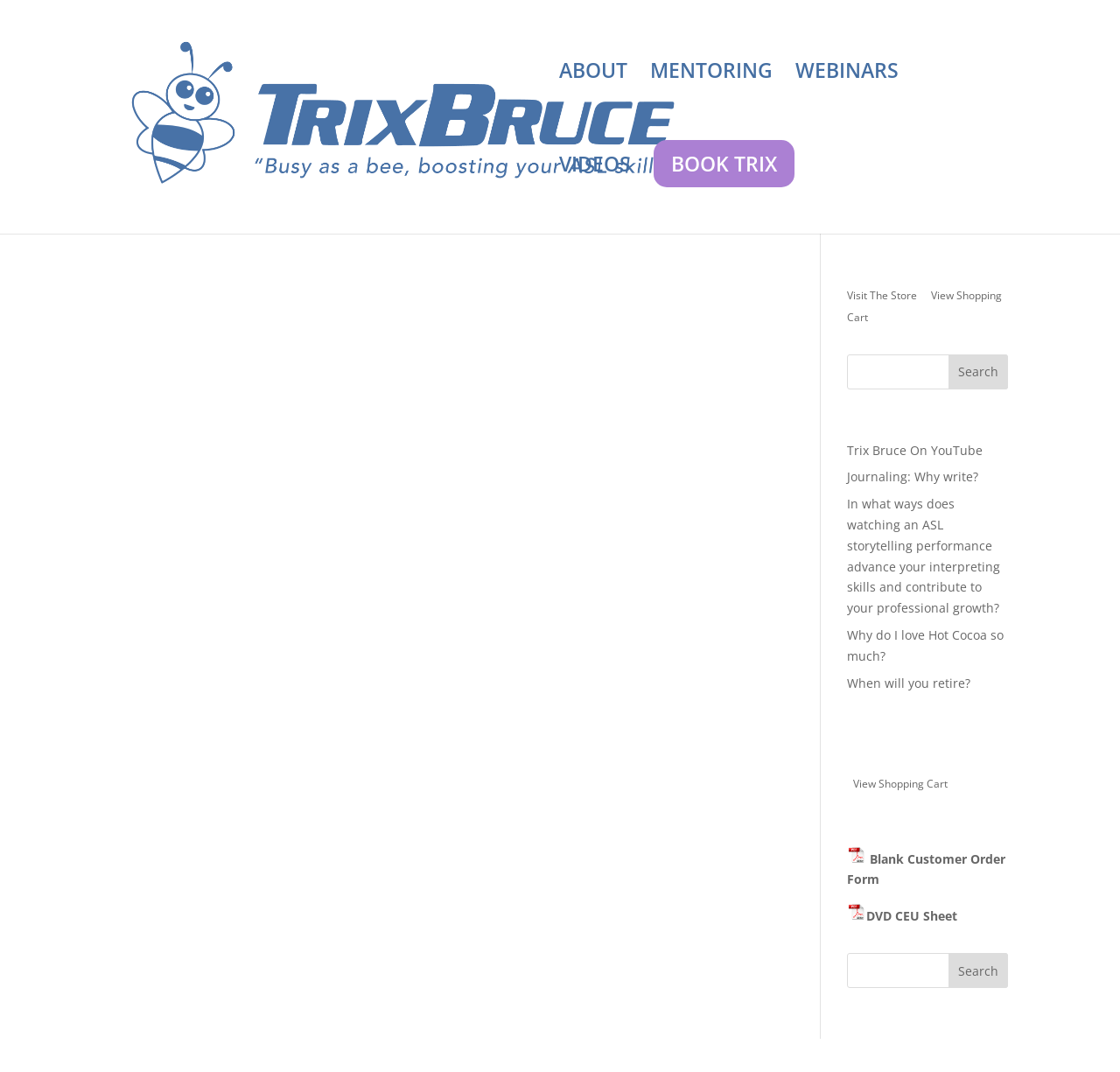Kindly provide the bounding box coordinates of the section you need to click on to fulfill the given instruction: "Search for something".

[0.756, 0.33, 0.9, 0.363]